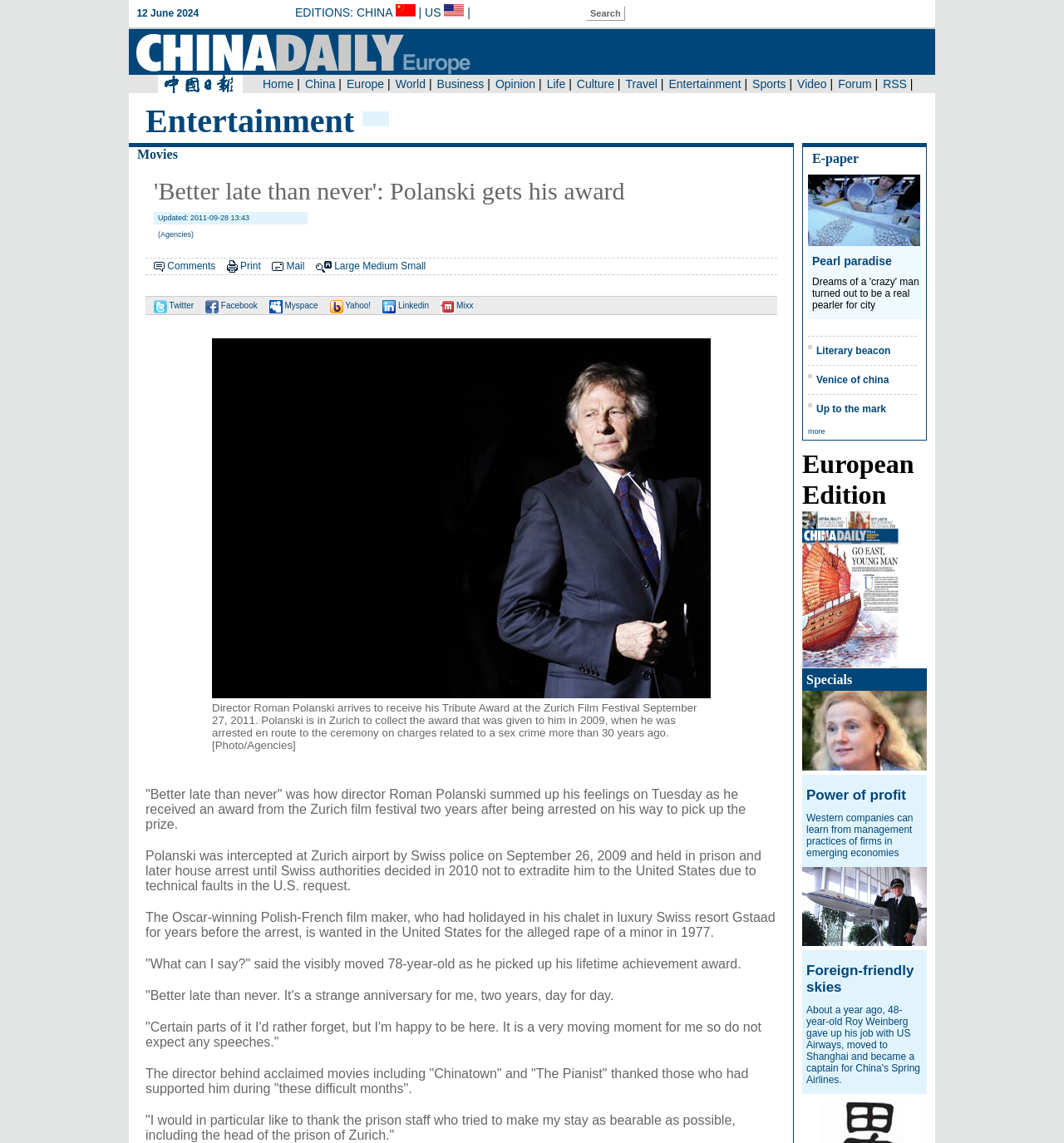How old was Roman Polanski when he received his award?
Please give a detailed answer to the question using the information shown in the image.

According to the webpage content, Roman Polanski was 'visibly moved' as he picked up his lifetime achievement award, and he was referred to as a '78-year-old', indicating that he was 78 years old when he received his award.